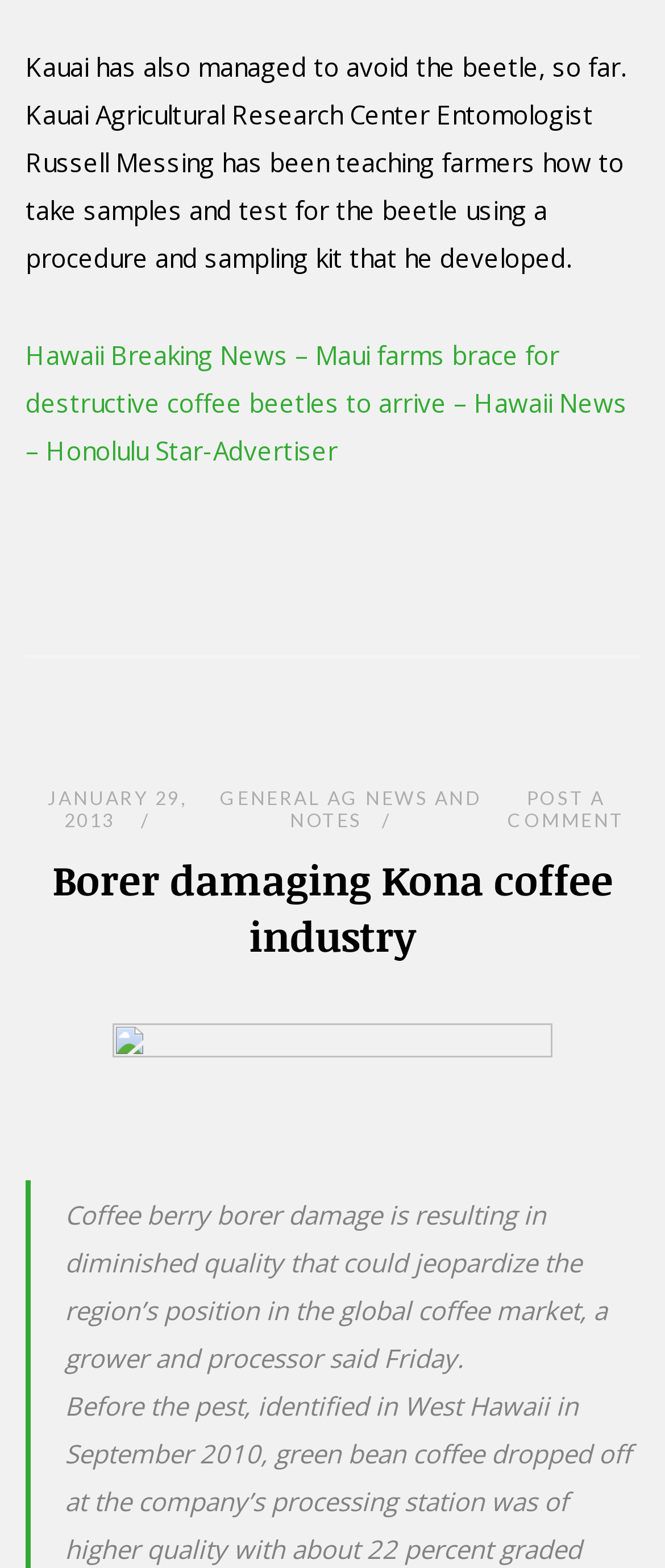What is the region mentioned in the article?
Please use the image to provide an in-depth answer to the question.

The region mentioned in the article is Kona, which is inferred from the heading 'Borer damaging Kona coffee industry' and the text 'Coffee berry borer damage is resulting in diminished quality that could jeopardize the region’s position in the global coffee market'.